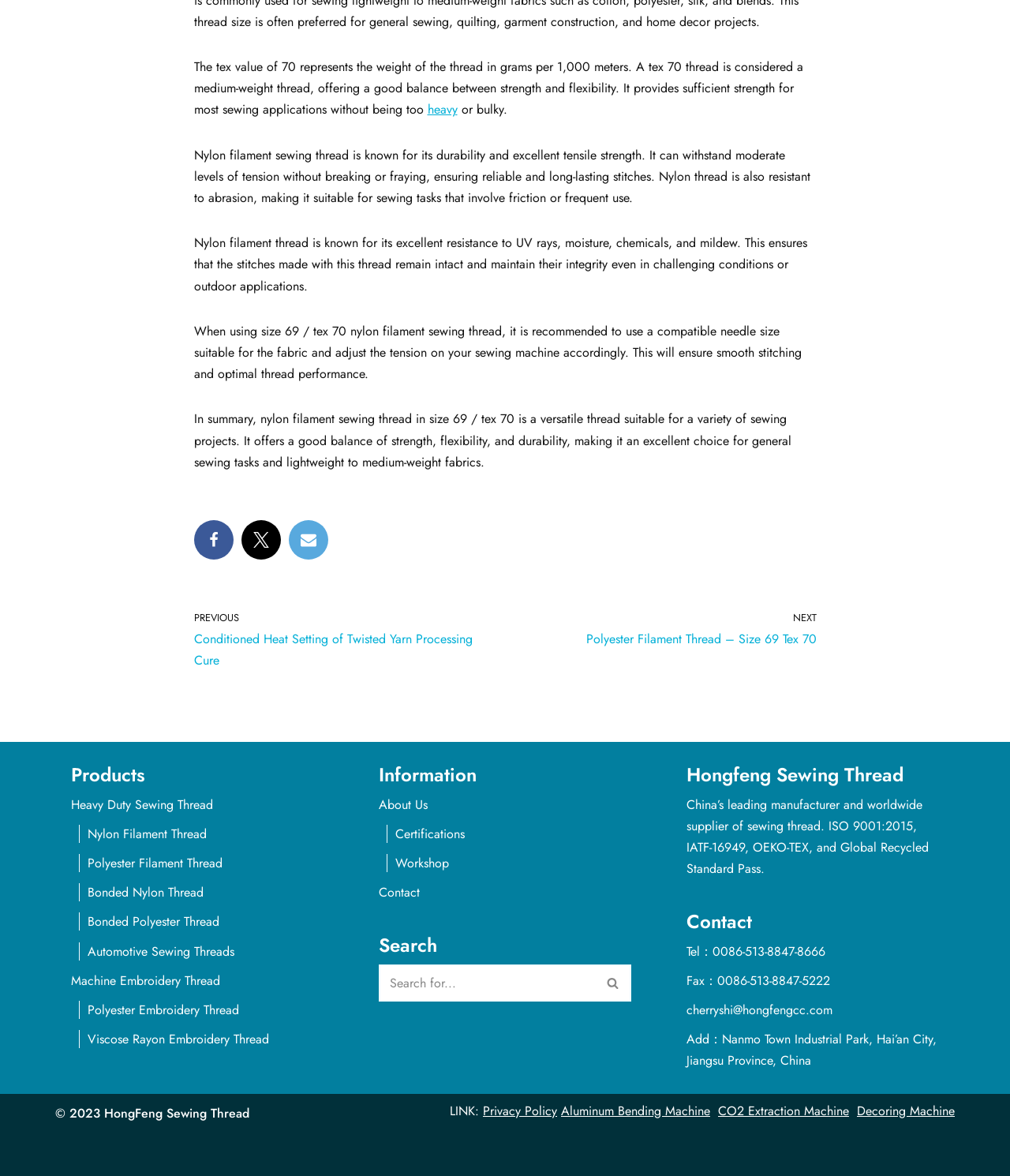Identify the bounding box coordinates of the section to be clicked to complete the task described by the following instruction: "Learn about Certifications". The coordinates should be four float numbers between 0 and 1, formatted as [left, top, right, bottom].

[0.383, 0.701, 0.46, 0.717]